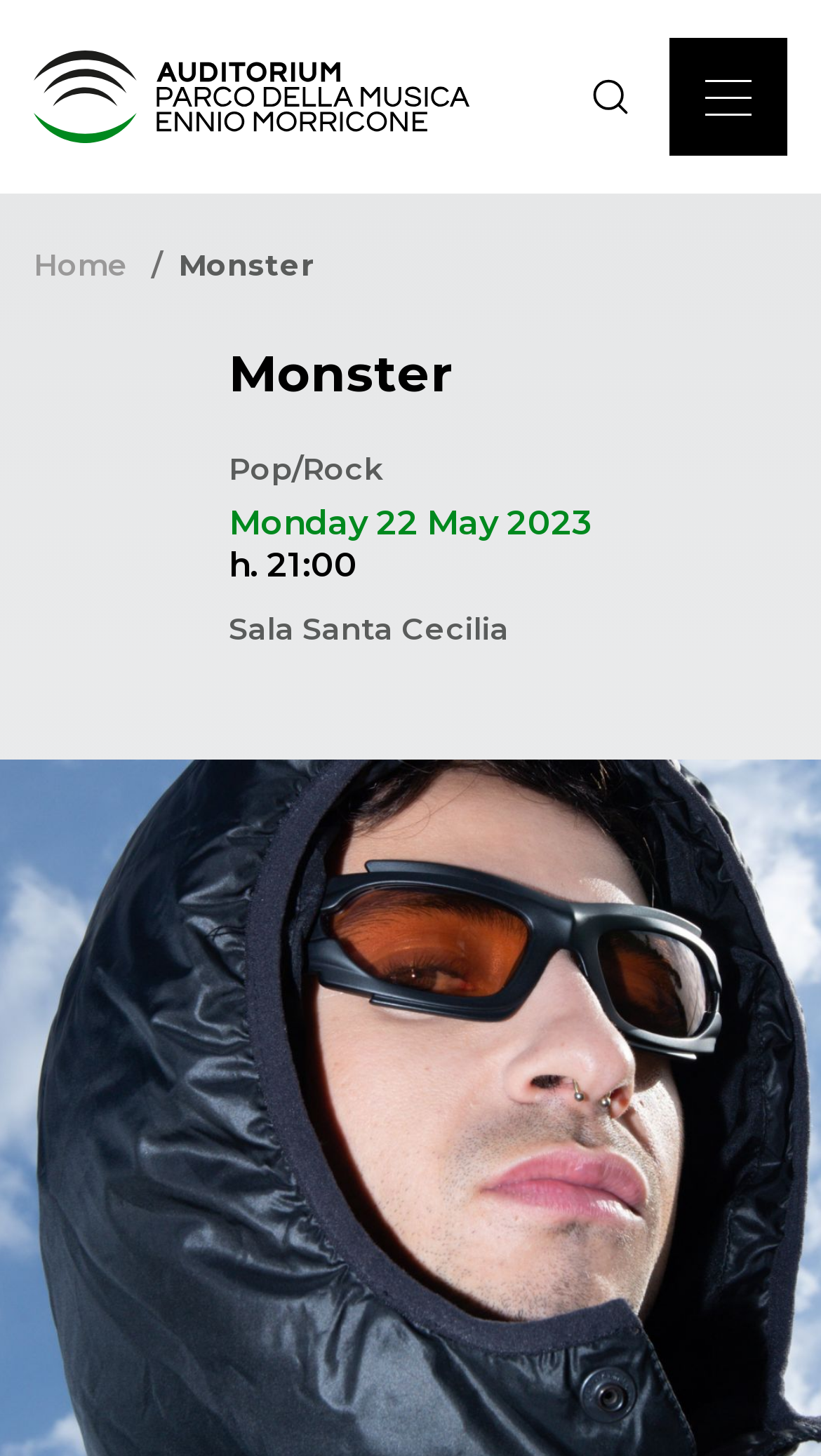Please give the bounding box coordinates of the area that should be clicked to fulfill the following instruction: "click the language select dropdown". The coordinates should be in the format of four float numbers from 0 to 1, i.e., [left, top, right, bottom].

[0.814, 0.333, 0.959, 0.38]